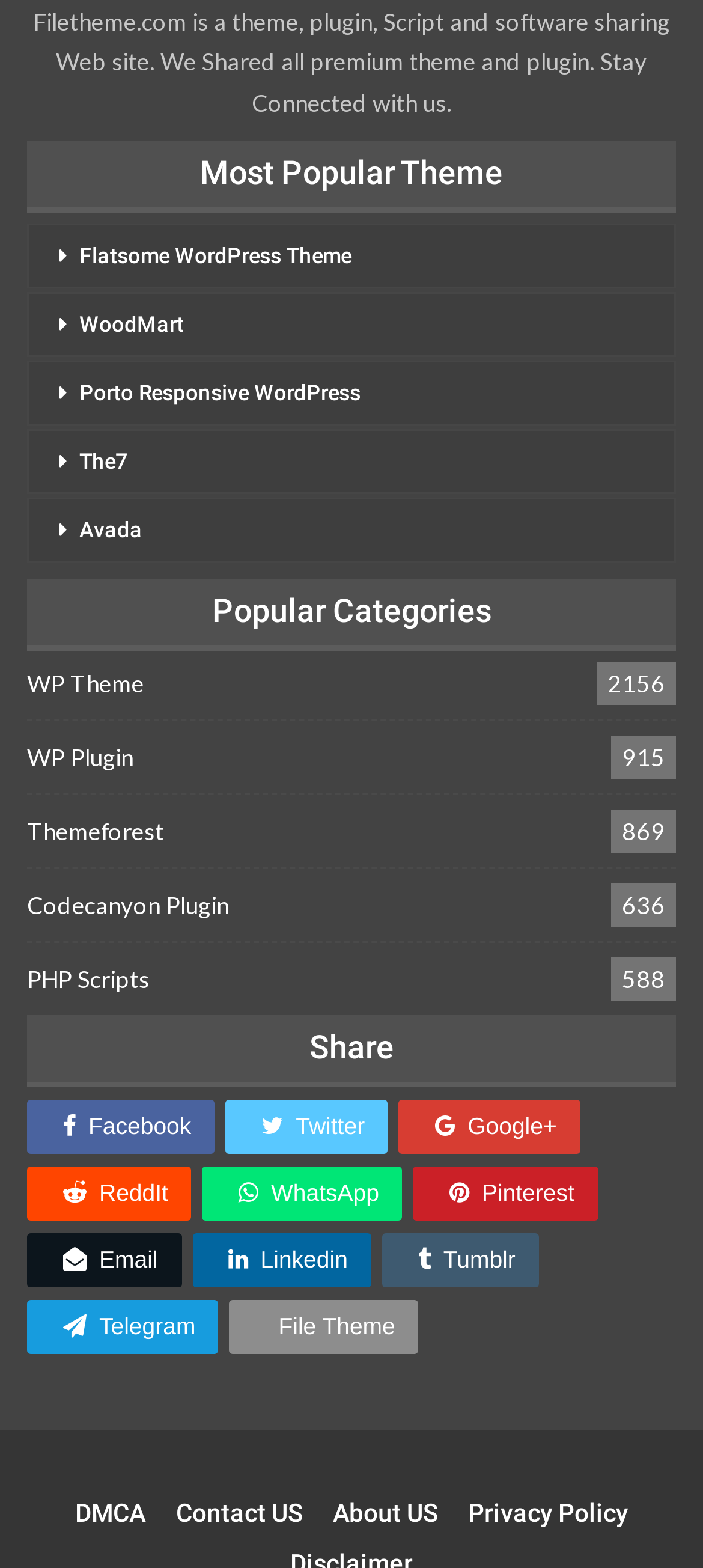Given the description of the UI element: "Click Here", predict the bounding box coordinates in the form of [left, top, right, bottom], with each value being a float between 0 and 1.

[0.762, 0.667, 0.944, 0.688]